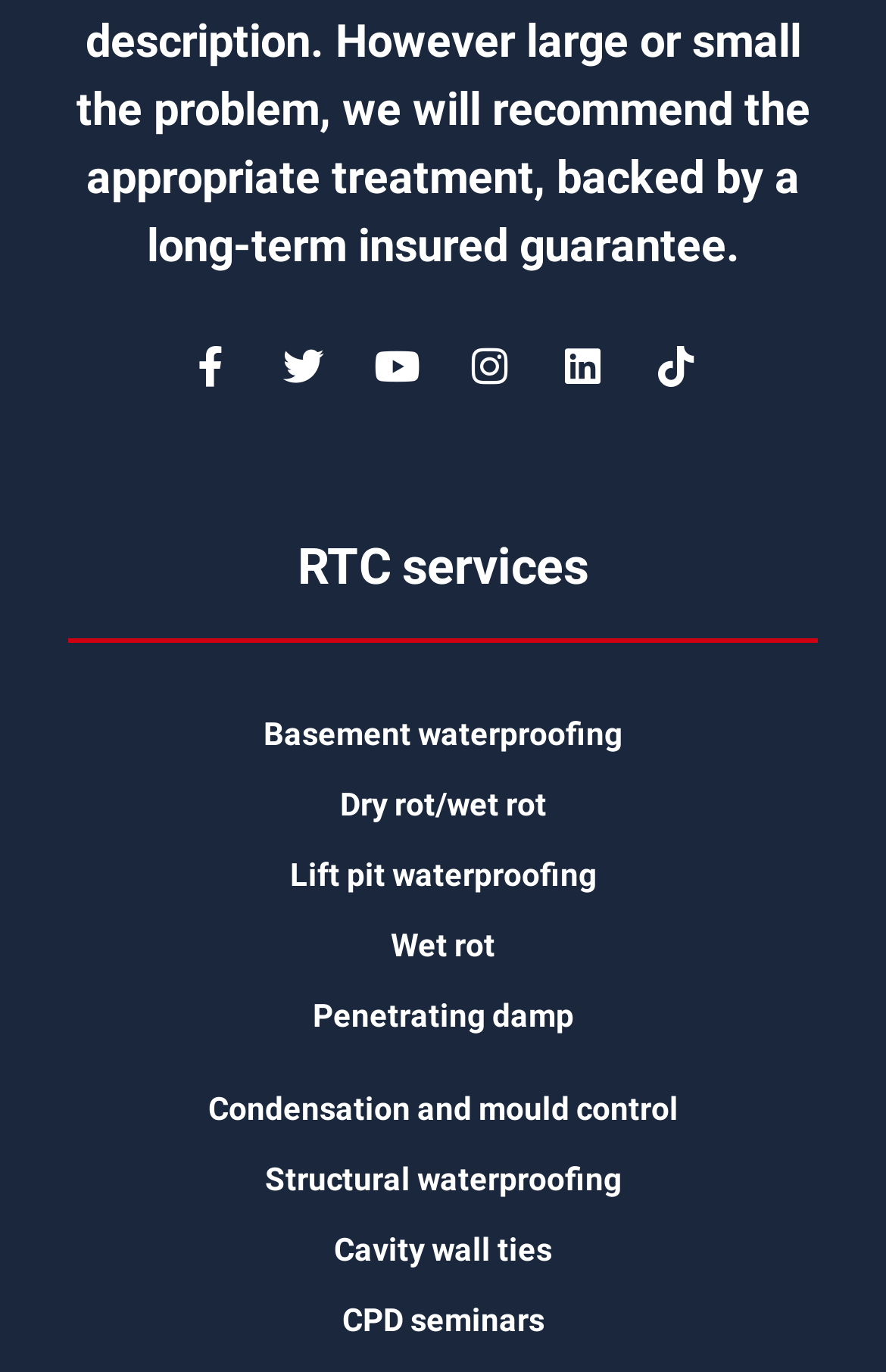Is there a link related to seminars?
Answer the question with just one word or phrase using the image.

Yes